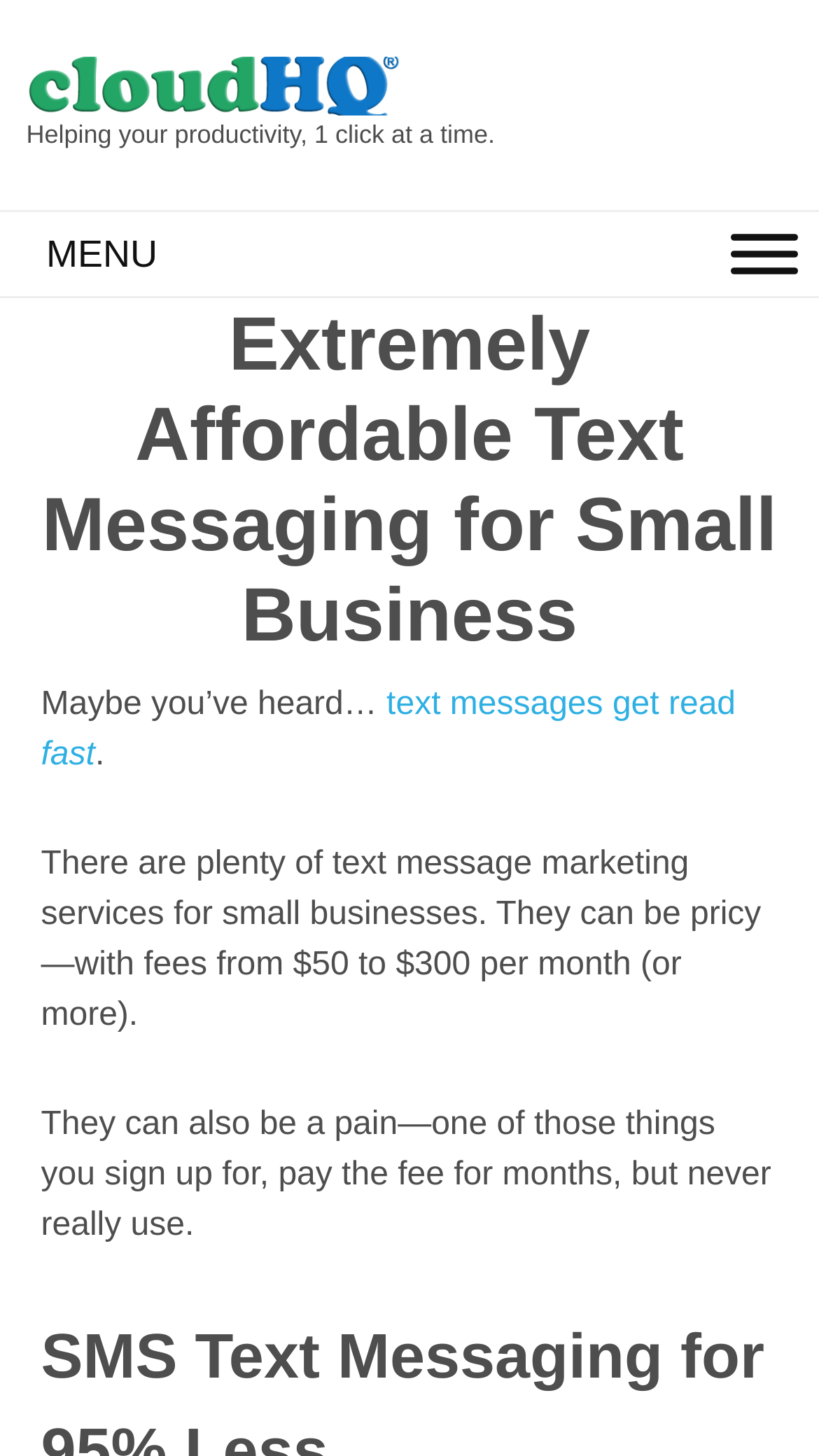What is the benefit of text messages?
Based on the image, answer the question with as much detail as possible.

The webpage mentions that 'text messages get read fast', which suggests that one of the benefits of using text messages is that they are quickly read by the recipients.